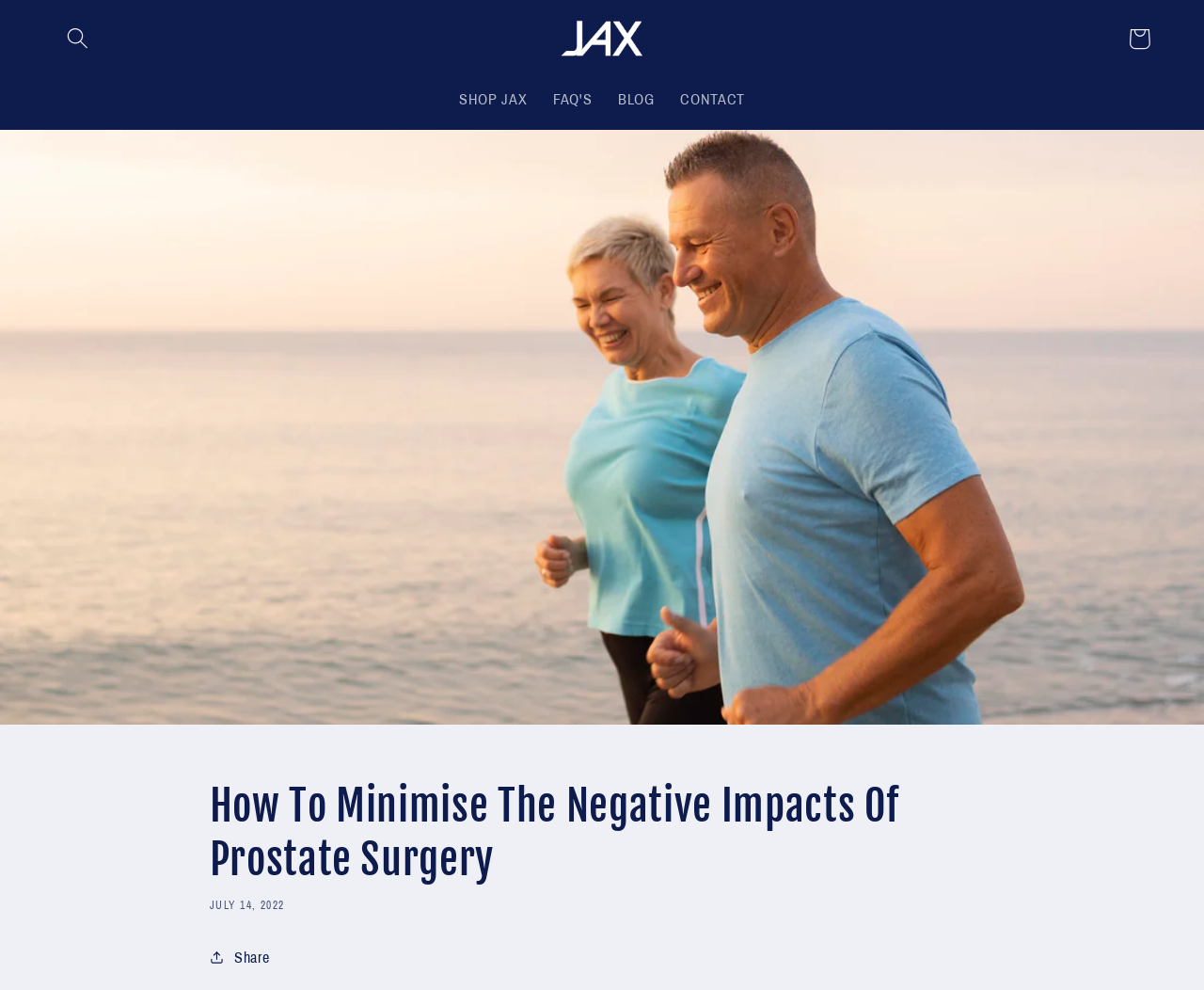How many navigation links are there?
Using the image, give a concise answer in the form of a single word or short phrase.

4